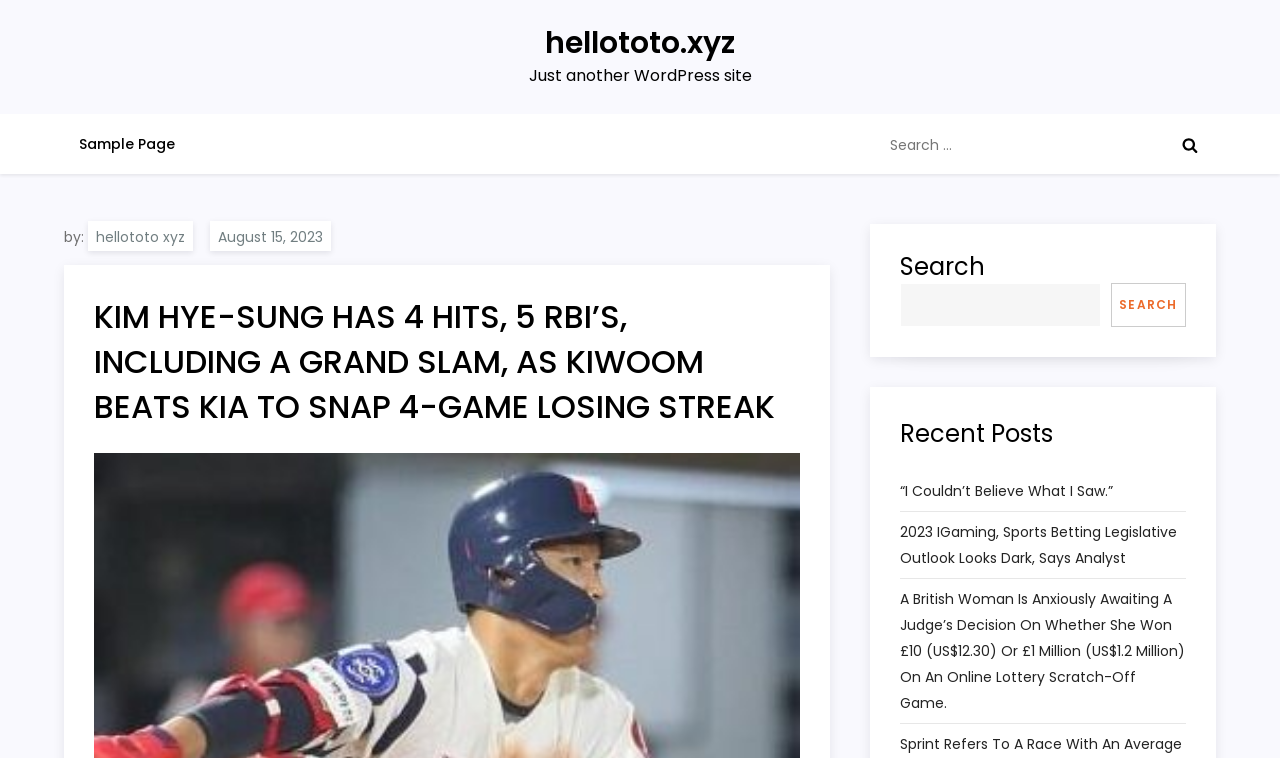Extract the main headline from the webpage and generate its text.

KIM HYE-SUNG HAS 4 HITS, 5 RBI’S, INCLUDING A GRAND SLAM, AS KIWOOM BEATS KIA TO SNAP 4-GAME LOSING STREAK